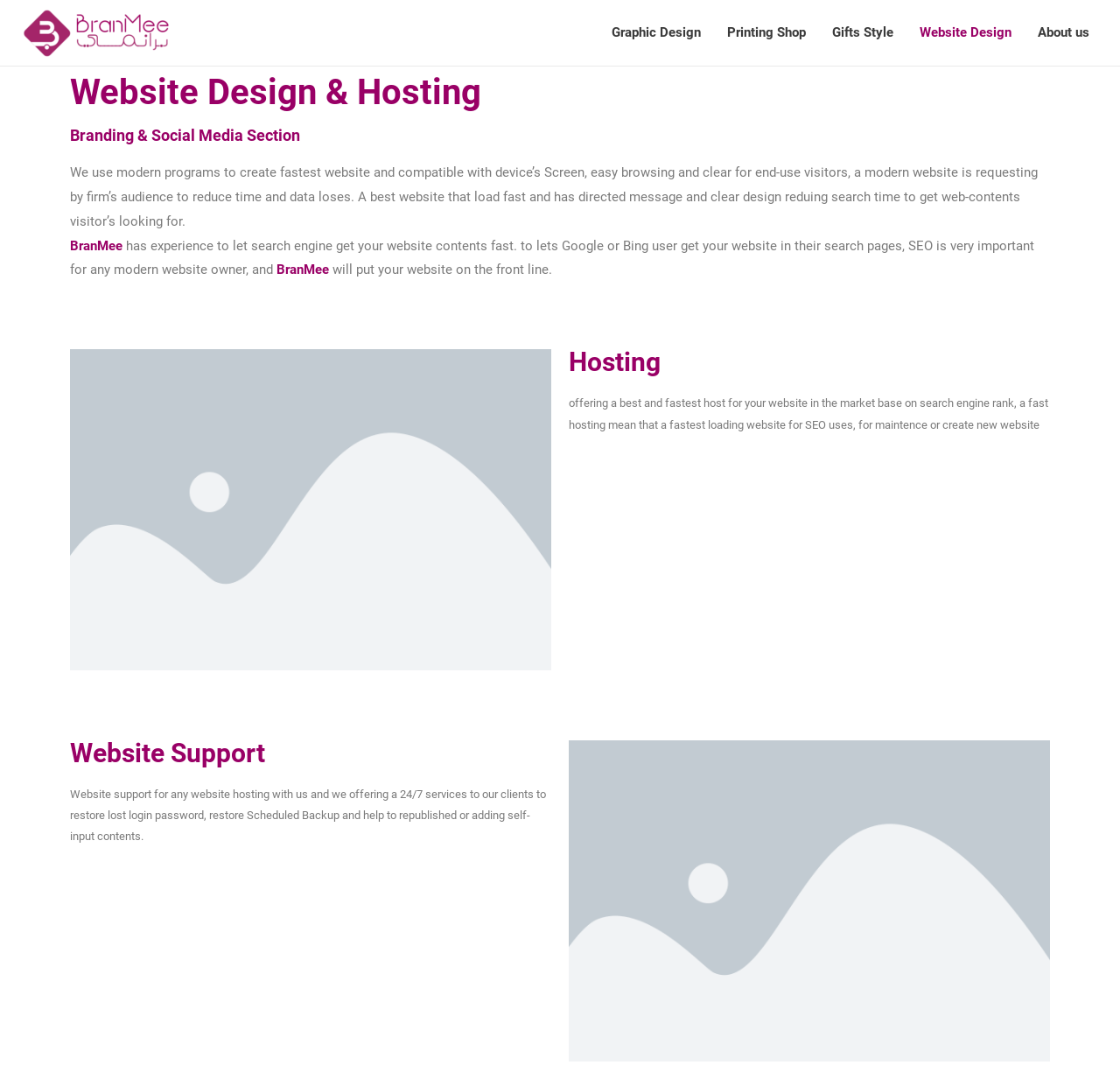Please predict the bounding box coordinates of the element's region where a click is necessary to complete the following instruction: "Click on BranMee". The coordinates should be represented by four float numbers between 0 and 1, i.e., [left, top, right, bottom].

[0.062, 0.219, 0.109, 0.233]